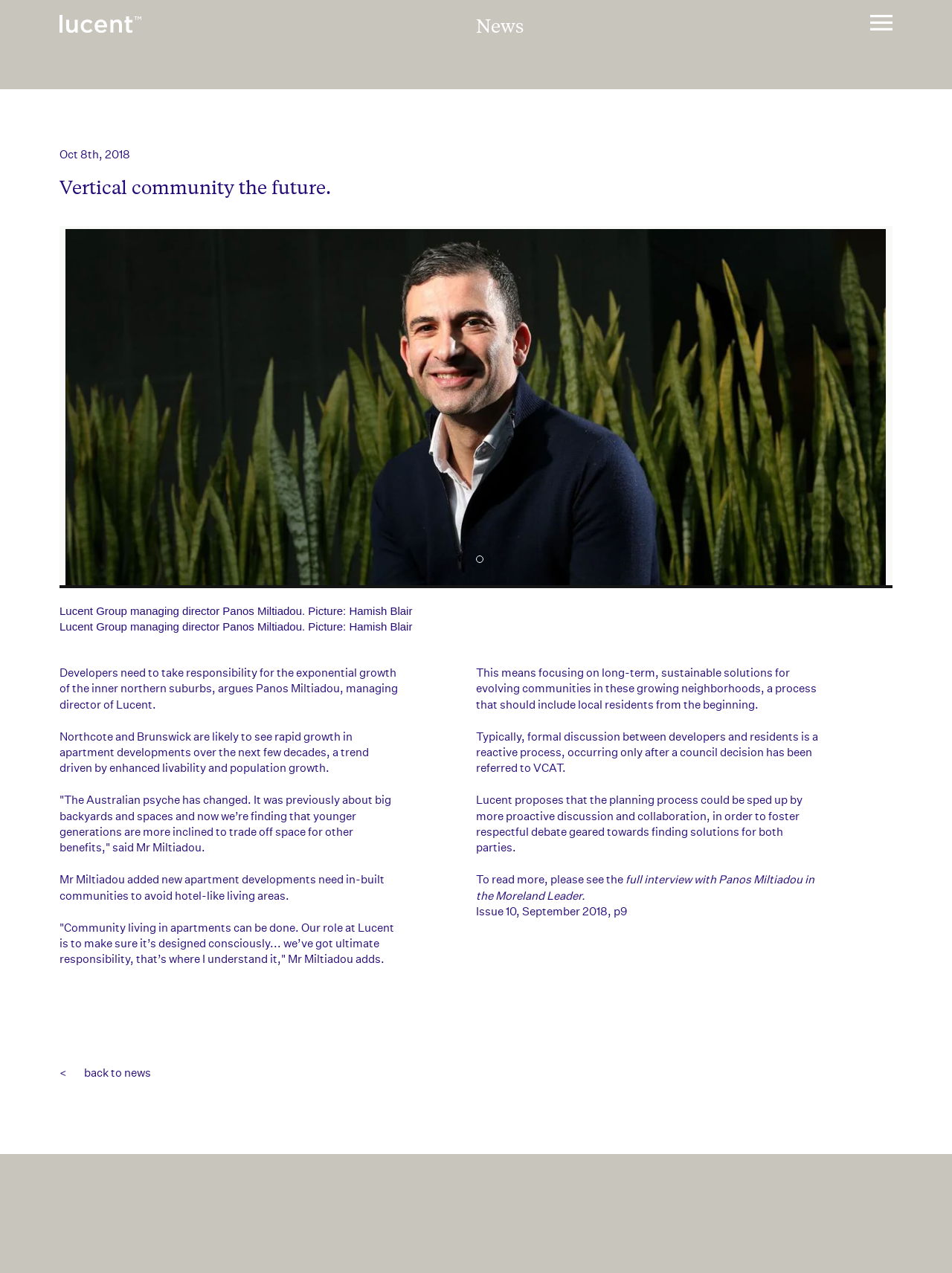What is the topic of the news article?
Based on the image, please offer an in-depth response to the question.

The topic of the news article is about apartment developments, which can be inferred from the headings 'Vertical community the future.' and the static text 'Developers need to take responsibility for the exponential growth of the inner northern suburbs...'.